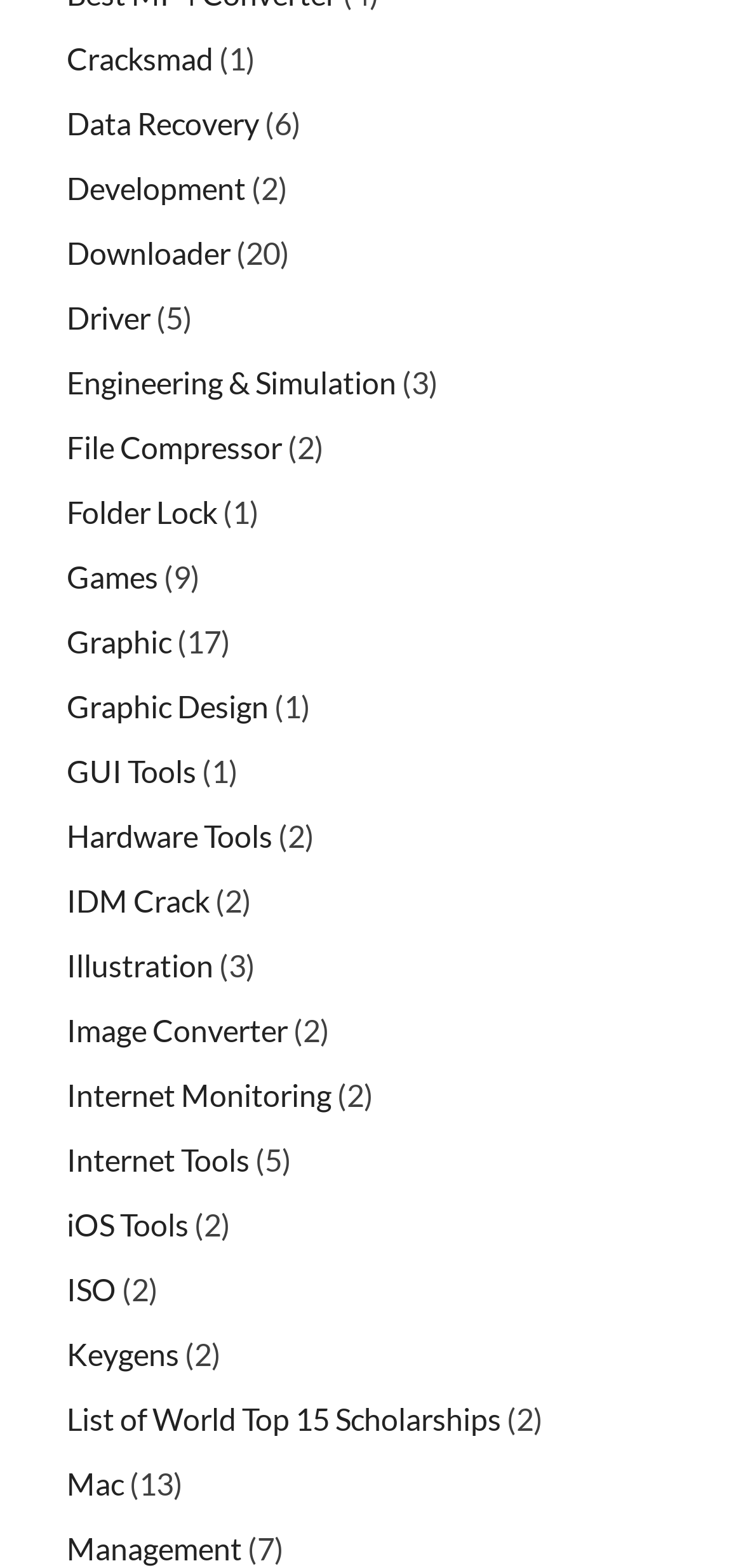Provide a brief response to the question below using a single word or phrase: 
What is the first link on the webpage?

Cracksmad